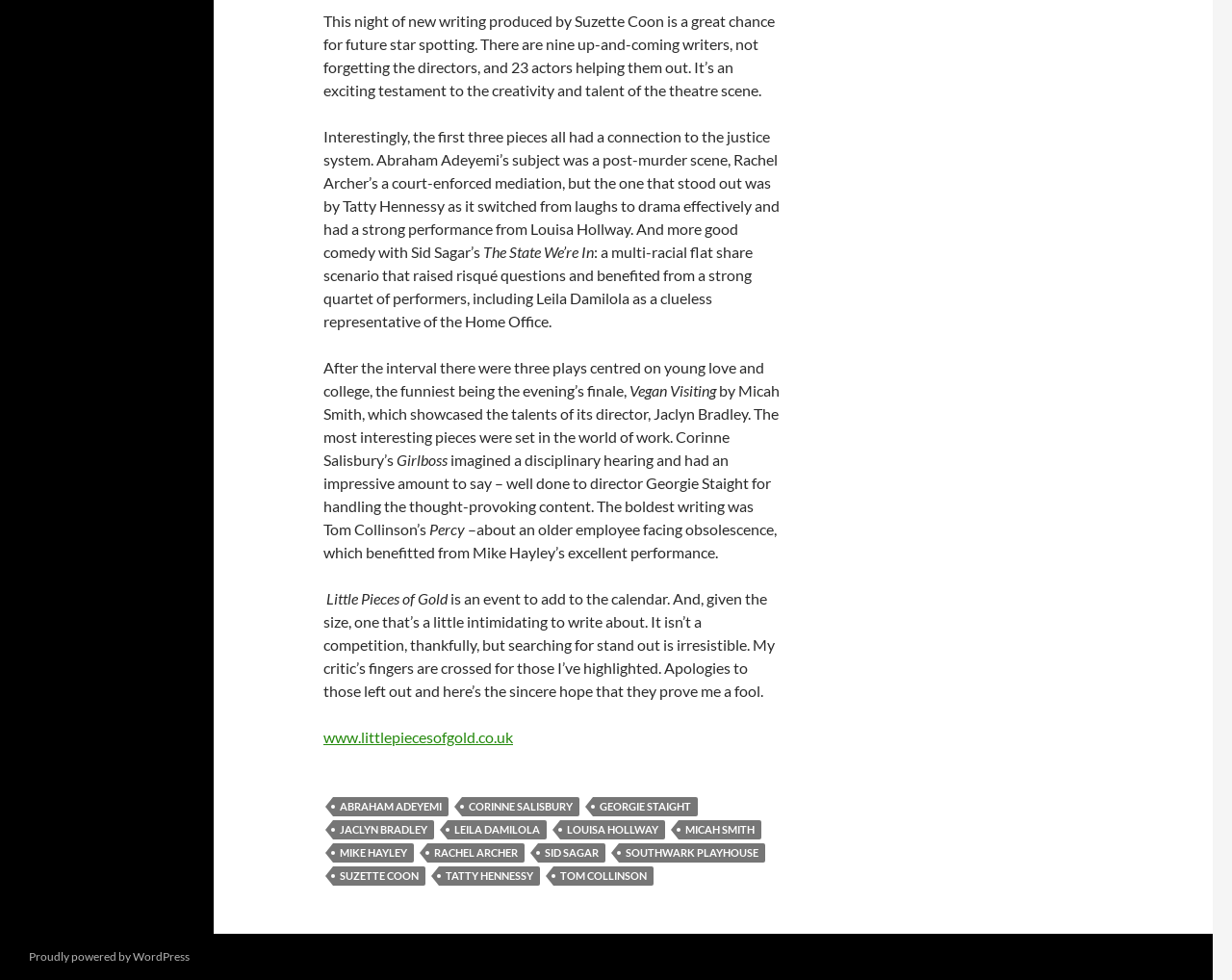How many actors are involved in the event?
Based on the image, answer the question with a single word or brief phrase.

23